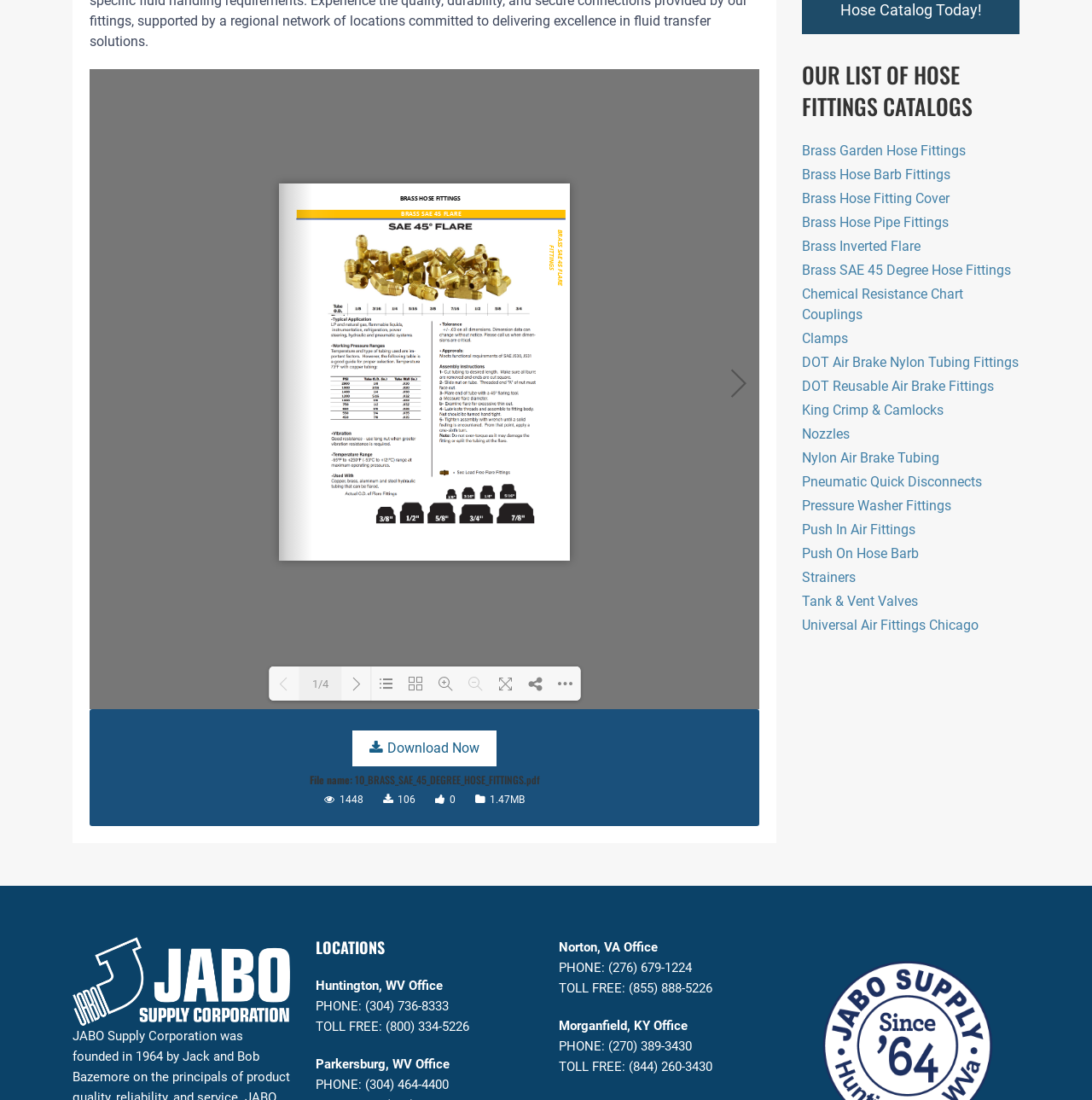Given the description "Glossary", provide the bounding box coordinates of the corresponding UI element.

None